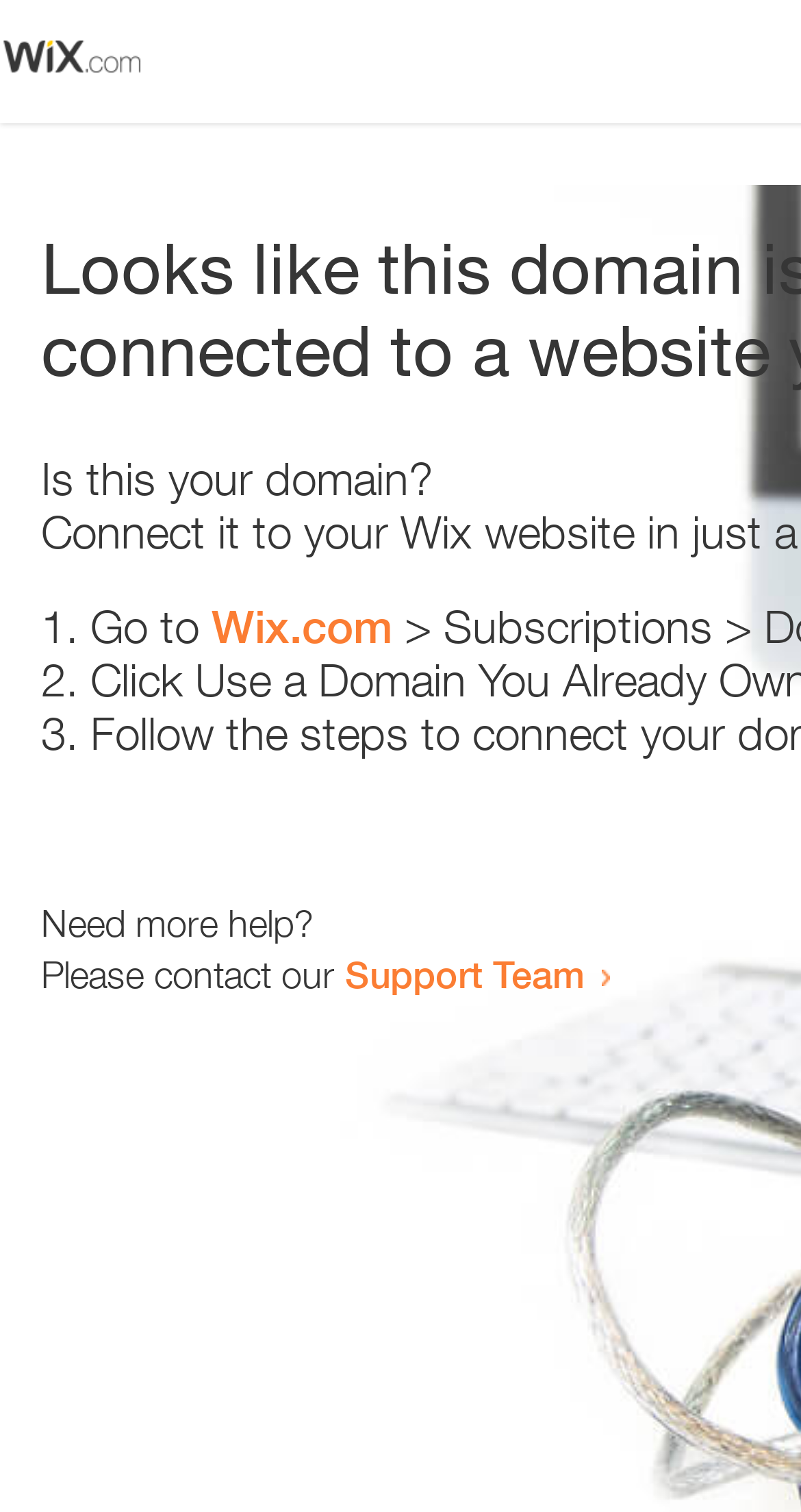Create an in-depth description of the webpage, covering main sections.

The webpage appears to be an error page, with a small image at the top left corner. Below the image, there is a question "Is this your domain?" in a prominent position. 

To the right of the question, there is a numbered list with three items. The first item starts with "1." and suggests going to "Wix.com". The second item starts with "2." and the third item starts with "3.", but their contents are not specified. 

Further down the page, there is a message "Need more help?" followed by a sentence "Please contact our Support Team" with a link to the Support Team.